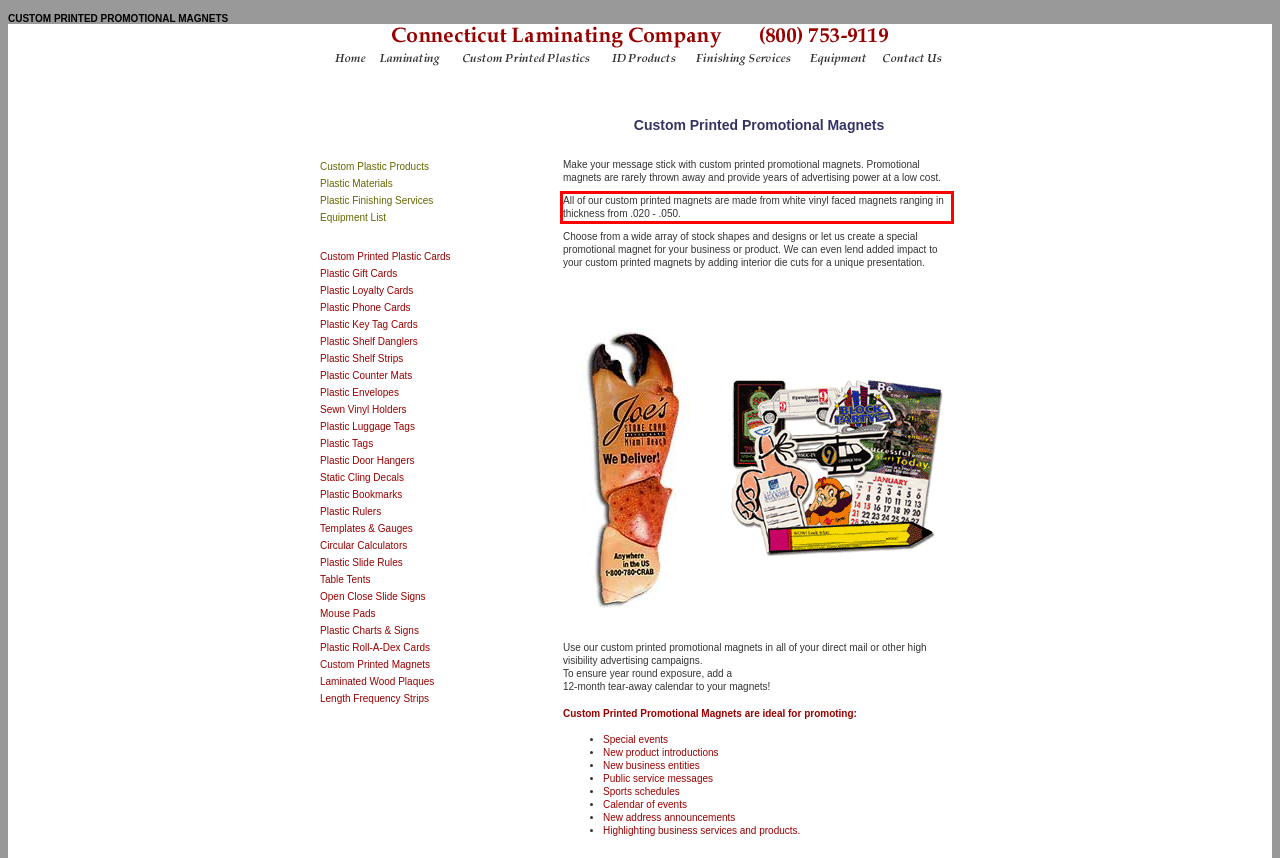You have a screenshot of a webpage where a UI element is enclosed in a red rectangle. Perform OCR to capture the text inside this red rectangle.

All of our custom printed magnets are made from white vinyl faced magnets ranging in thickness from .020 - .050.